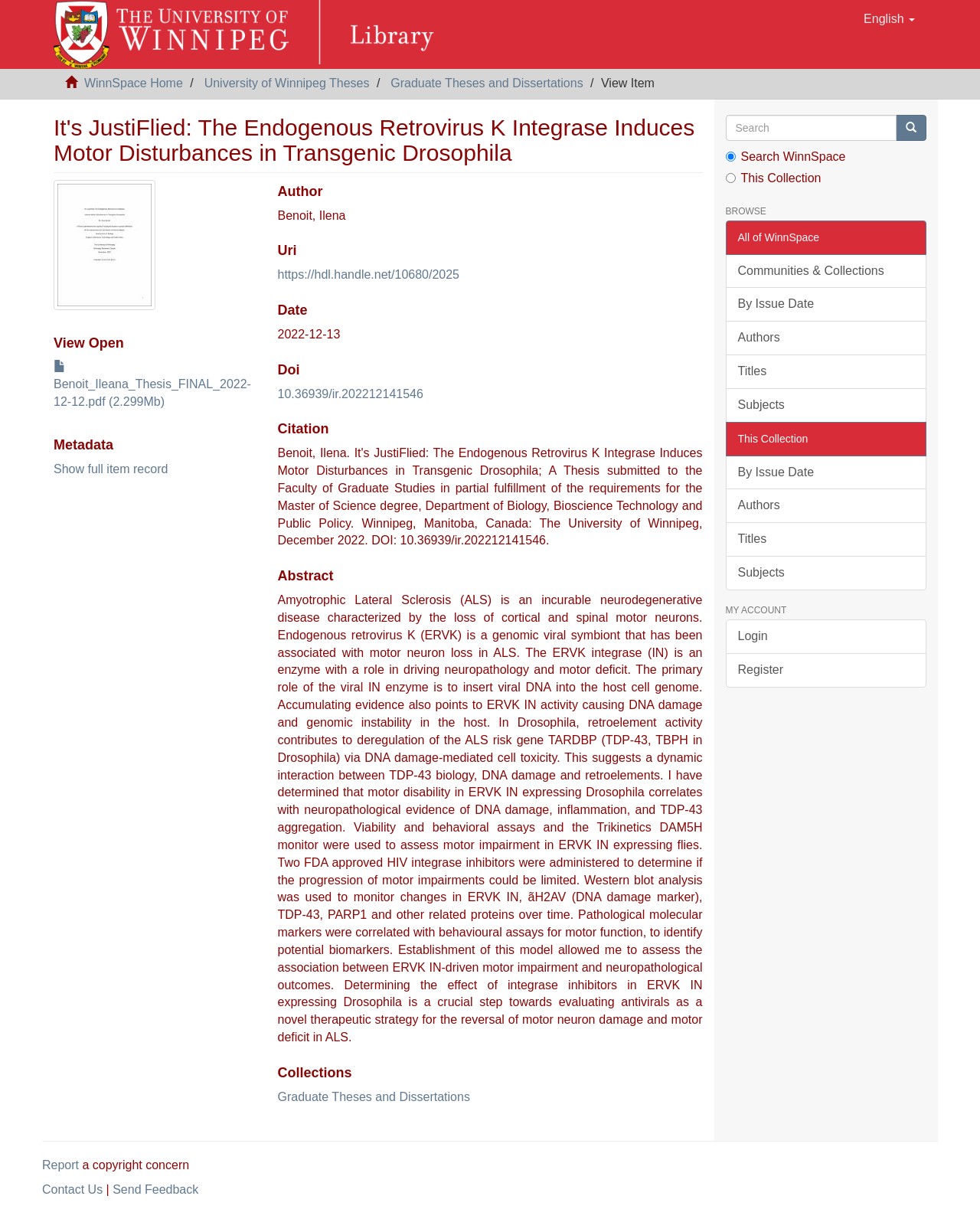Describe all the key features of the webpage in detail.

This webpage appears to be a thesis or research paper page, with a focus on a specific study titled "It's JustiFlied: The Endogenous Retrovirus K Integrase Induces Motor Disturbances in Transgenic Drosophila". 

At the top of the page, there is a banner with a link and an image. Below the banner, there are several links to related pages, including "WinnSpace Home", "University of Winnipeg Theses", and "Graduate Theses and Dissertations". 

To the left of the page, there is a section with a heading "Metadata" that provides information about the thesis, including the author's name, date, and DOI. Below this section, there is an abstract of the thesis, which describes the research on the relationship between endogenous retrovirus K and motor neuron loss in ALS.

On the right side of the page, there is a search bar with a "Go" button and two radio buttons to select the search scope. Below the search bar, there are several links to browse the WinnSpace repository, including "Communities & Collections", "By Issue Date", "Authors", "Titles", and "Subjects". 

At the bottom of the page, there are links to "MY ACCOUNT" and "Login" or "Register" options. There are also links to "Report" a copyright concern, "Contact Us", and "Send Feedback".